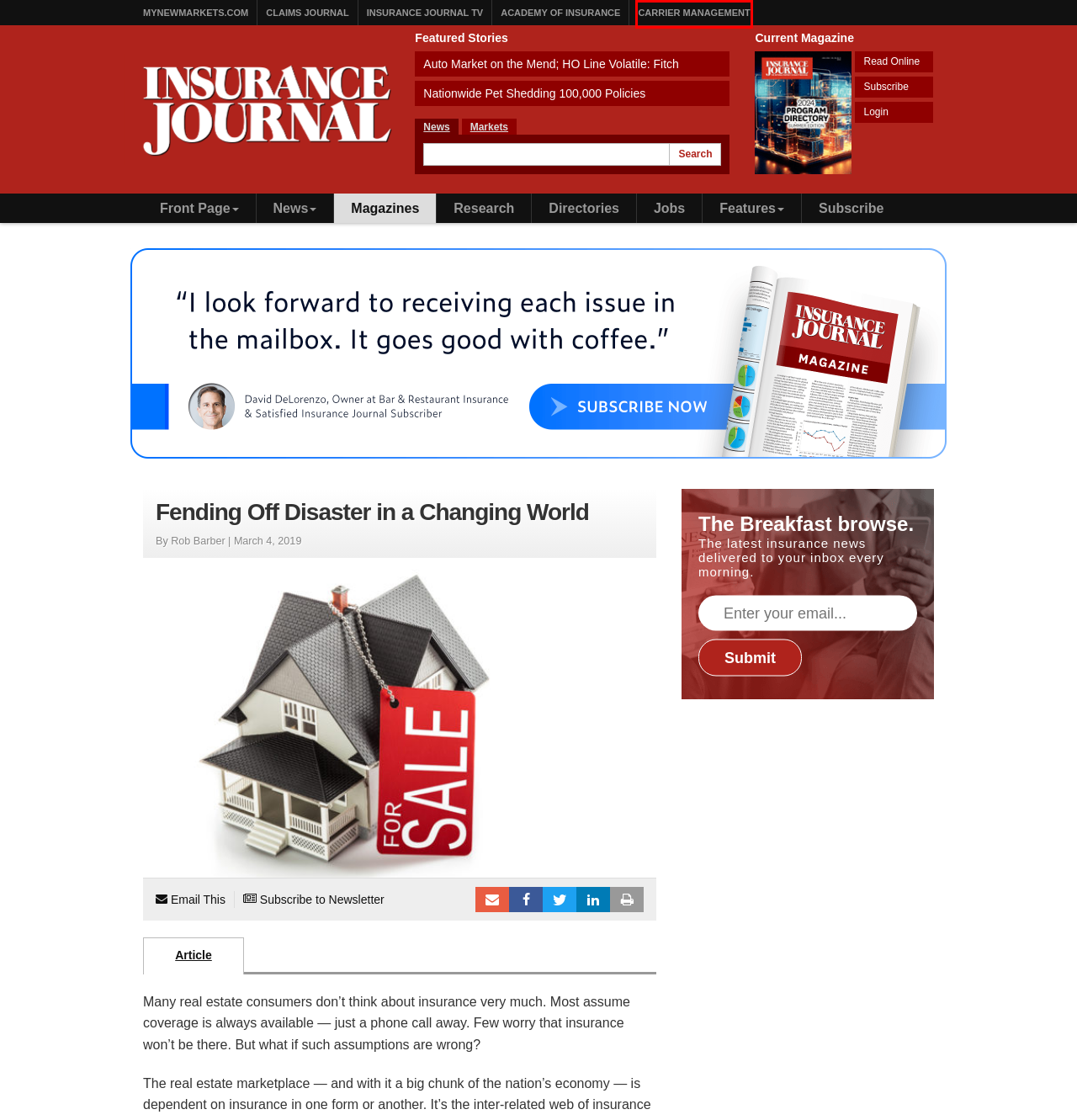You have a screenshot of a webpage with a red bounding box highlighting a UI element. Your task is to select the best webpage description that corresponds to the new webpage after clicking the element. Here are the descriptions:
A. Carrier Management - Critical Information for P/C Insurance Company Executives & Directors
B. Claims Journal - Insurance news and resources for the claims industry
C. Academy of Insurance - Insurance Training for Agents and Brokers
D. Nationwide Pet Shedding 100,000 Policies
E. Jobs and more on the line in R.I. as Beacon Mutual-Carcieri political saga enters critical period
F. US Auto Insurance Market on the Mend; Homeowners Line Volatile: Fitch
G. Insurance News Headlines
H. Research & Trends

A